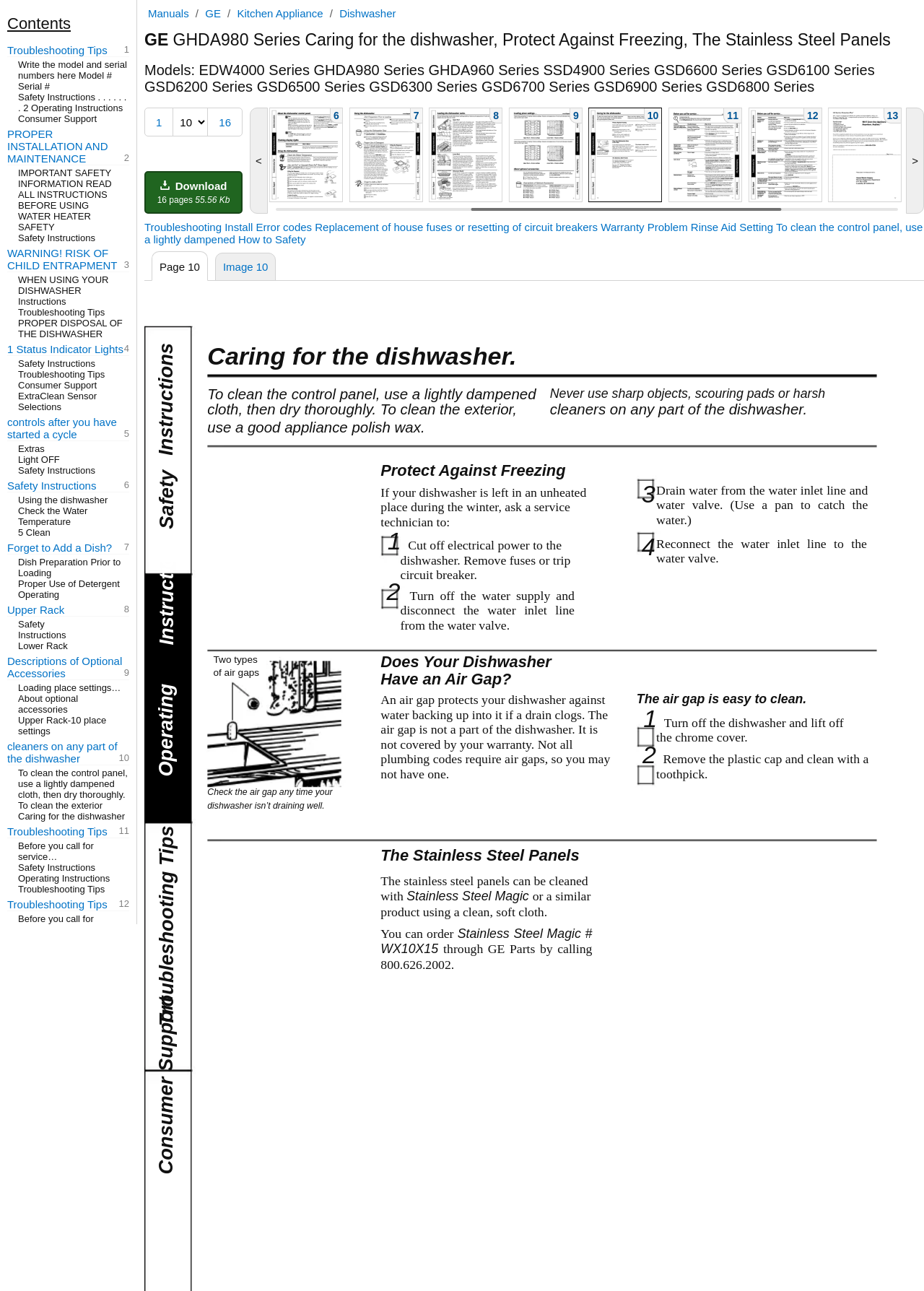Describe all visible elements and their arrangement on the webpage.

This webpage is about the owner's manual for the GE GHDA980 Series dishwasher. At the top, there are links to "Manuals", "GE", "Kitchen Appliance", and "Dishwasher". Below these links, there is a heading that lists the models covered in the manual, including the GHDA980 Series, GHDA960 Series, and others.

The main content of the page is divided into sections, each with a heading and a link to a specific topic. There are 13 sections in total, each with a brief description and an image. The topics covered include "Caring for the dishwasher", "Protect Against Freezing", "Does Your Dishwasher Have an Air Gap?", "The Stainless Steel Panels", and "To clean". Each section has a link to a more detailed page with instructions and safety precautions.

On the right side of the page, there are links to other topics, including "Troubleshooting", "Install", "Error codes", "Warranty", and "Problem". There is also a pagination control at the bottom of the page, with links to "Previous" and "Next" pages.

The page also has a table of contents with headings and links to specific sections, including "Safety", "Instructions", and "Operating". The table of contents is divided into rows, with each row containing a heading and a brief description.

Overall, the webpage is a comprehensive resource for owners of the GE GHDA980 Series dishwasher, providing detailed instructions and safety precautions for various aspects of the appliance's operation and maintenance.